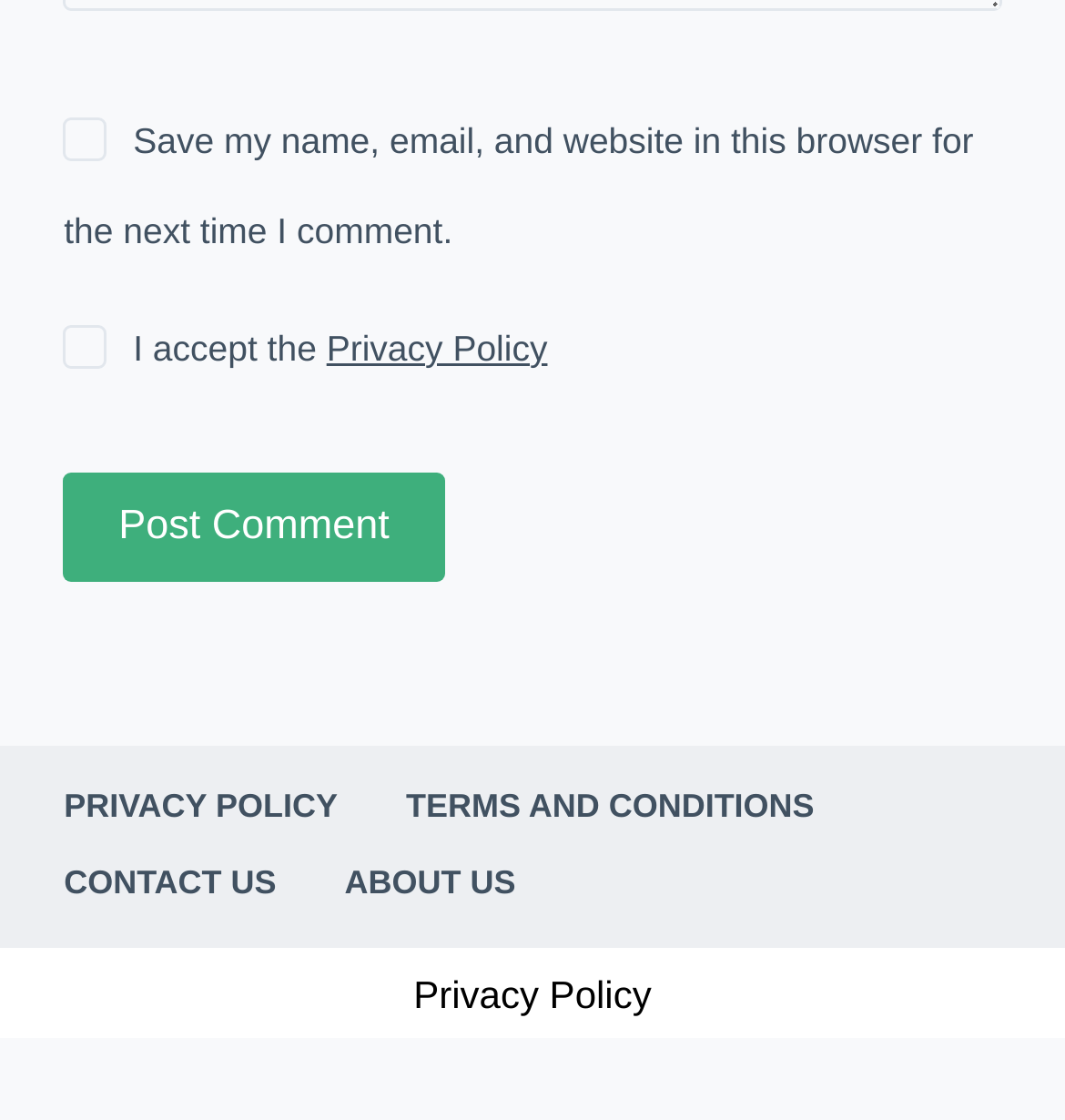Please determine the bounding box coordinates of the element to click in order to execute the following instruction: "Search for something". The coordinates should be four float numbers between 0 and 1, specified as [left, top, right, bottom].

None